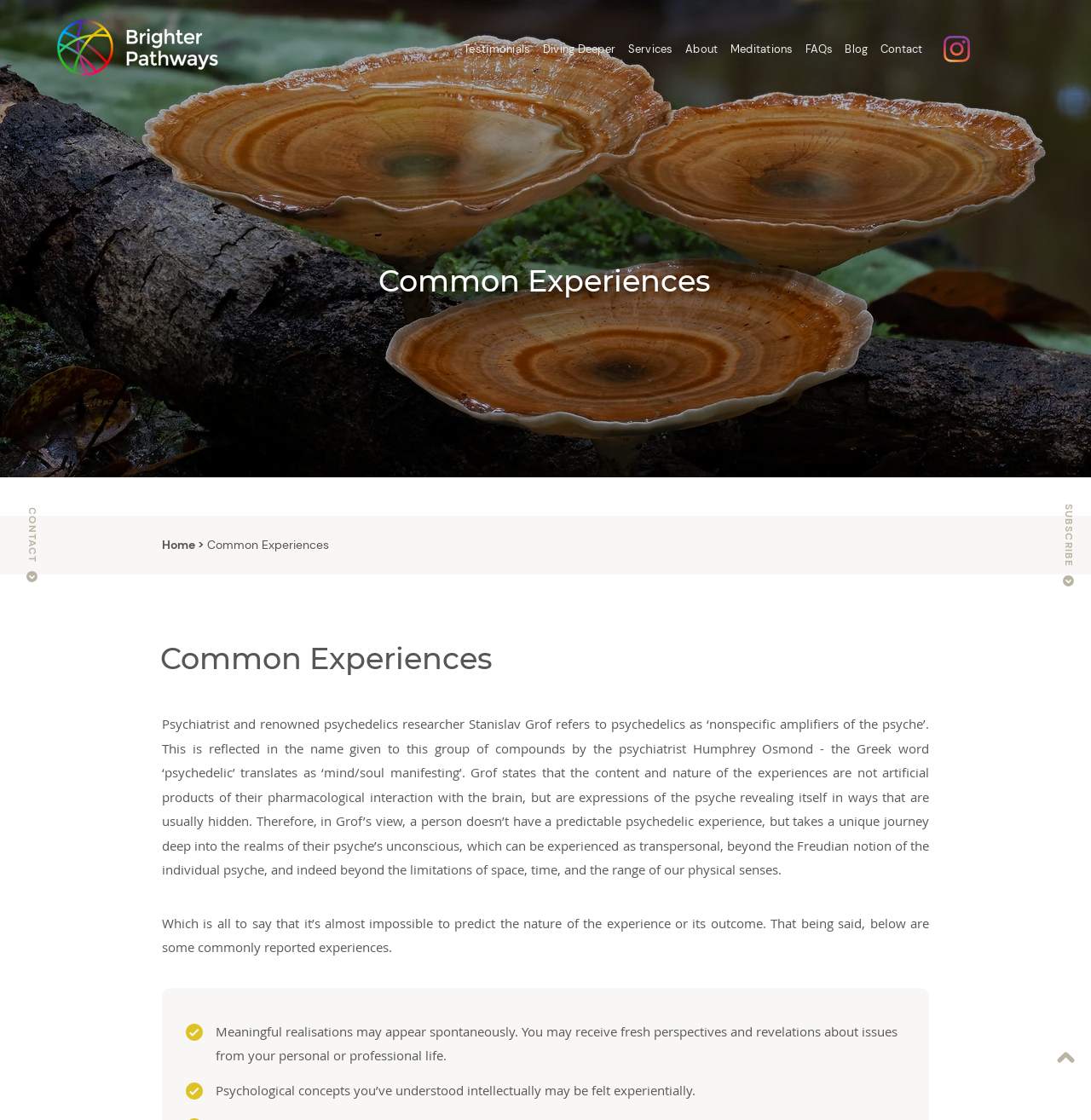Locate the bounding box coordinates of the clickable area to execute the instruction: "Click the 'Continue' link". Provide the coordinates as four float numbers between 0 and 1, represented as [left, top, right, bottom].

[0.961, 0.928, 0.992, 0.959]